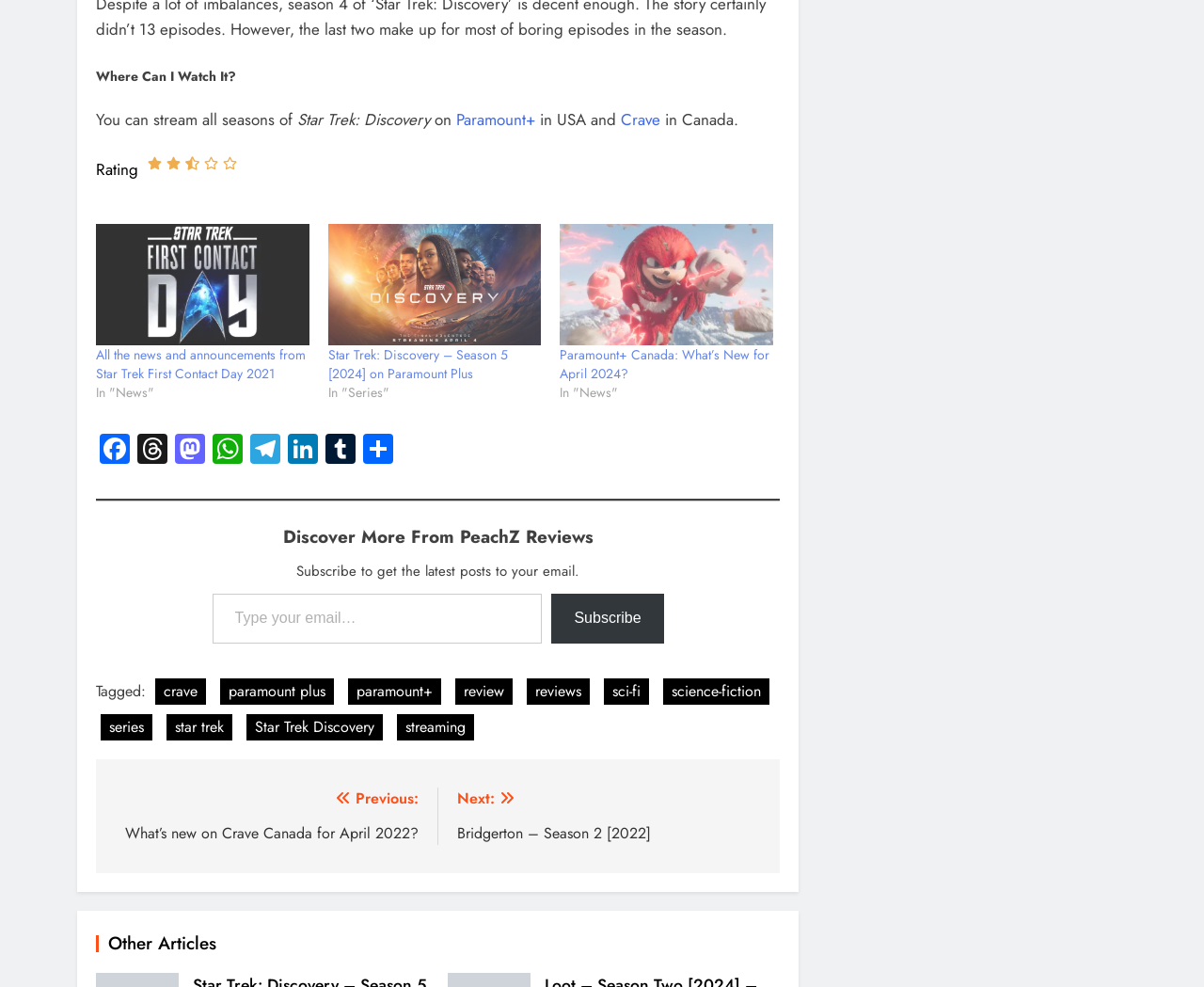Find the bounding box coordinates of the area to click in order to follow the instruction: "Subscribe to get the latest posts to your email".

[0.458, 0.602, 0.551, 0.652]